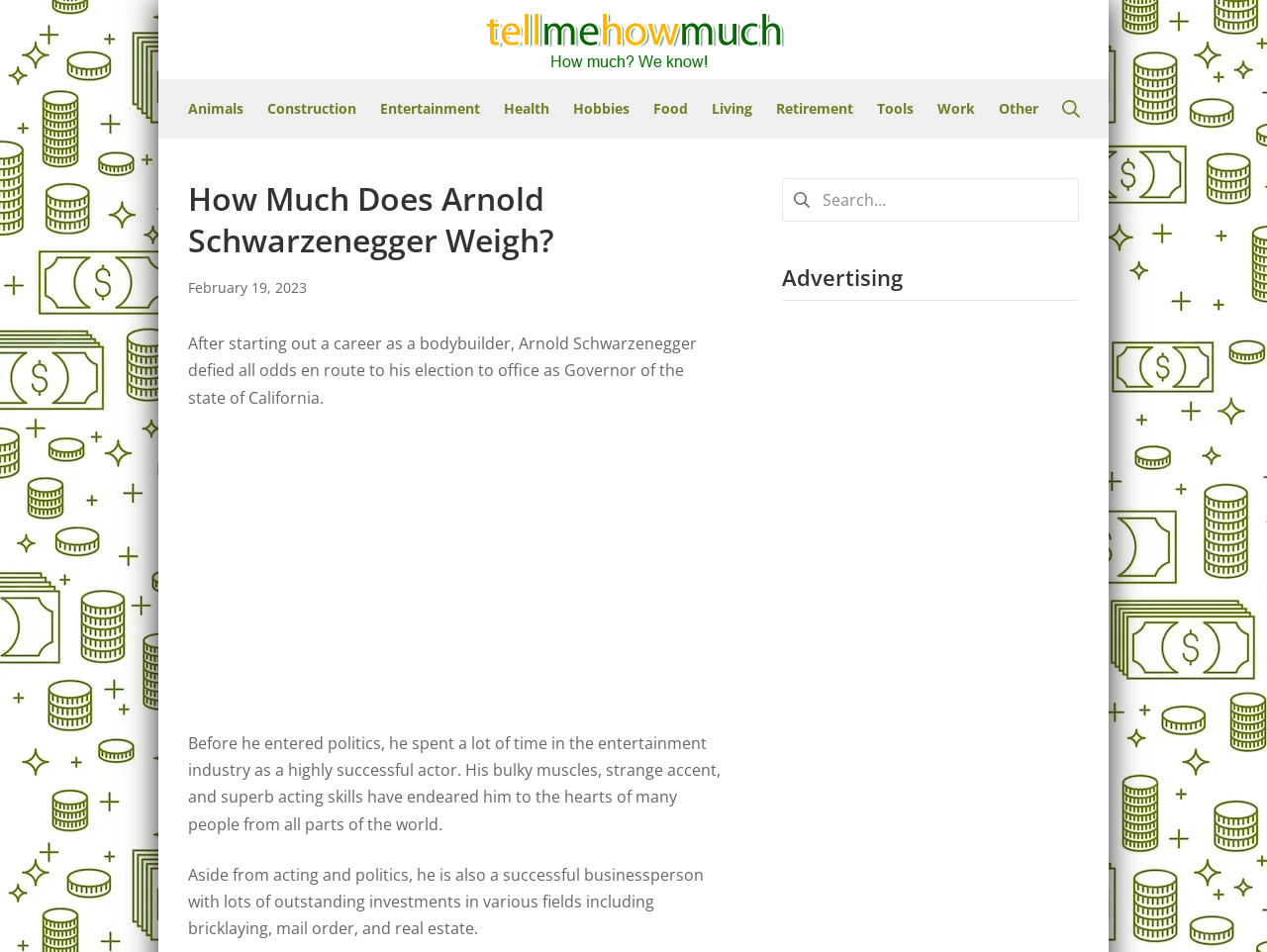Pinpoint the bounding box coordinates of the area that should be clicked to complete the following instruction: "Click on the 'Search' button". The coordinates must be given as four float numbers between 0 and 1, i.e., [left, top, right, bottom].

[0.838, 0.1, 0.852, 0.128]